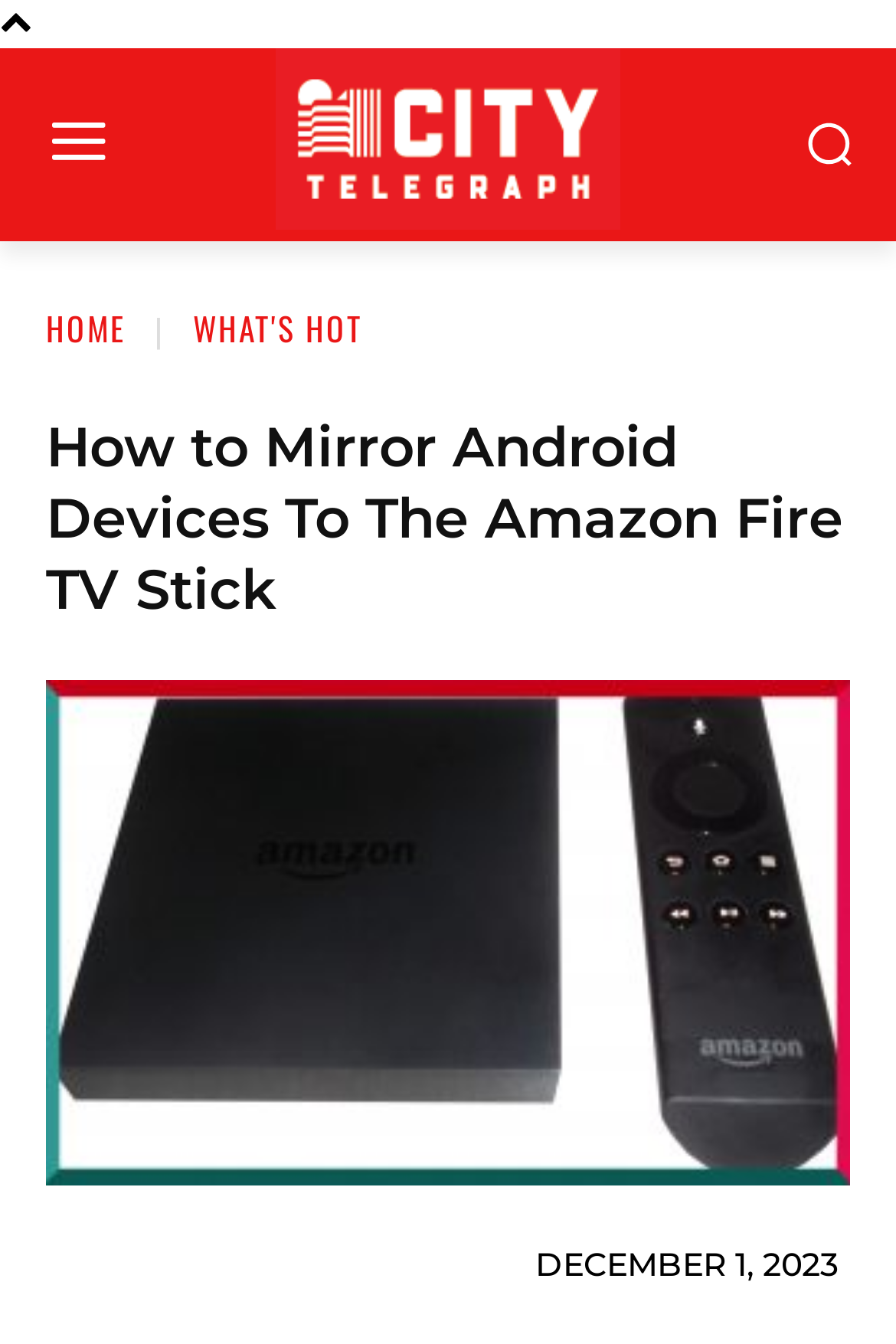Carefully examine the image and provide an in-depth answer to the question: What is the date of the article?

I found the date of the article by looking at the time element at the bottom of the webpage, which contains the static text 'DECEMBER 1, 2023'.